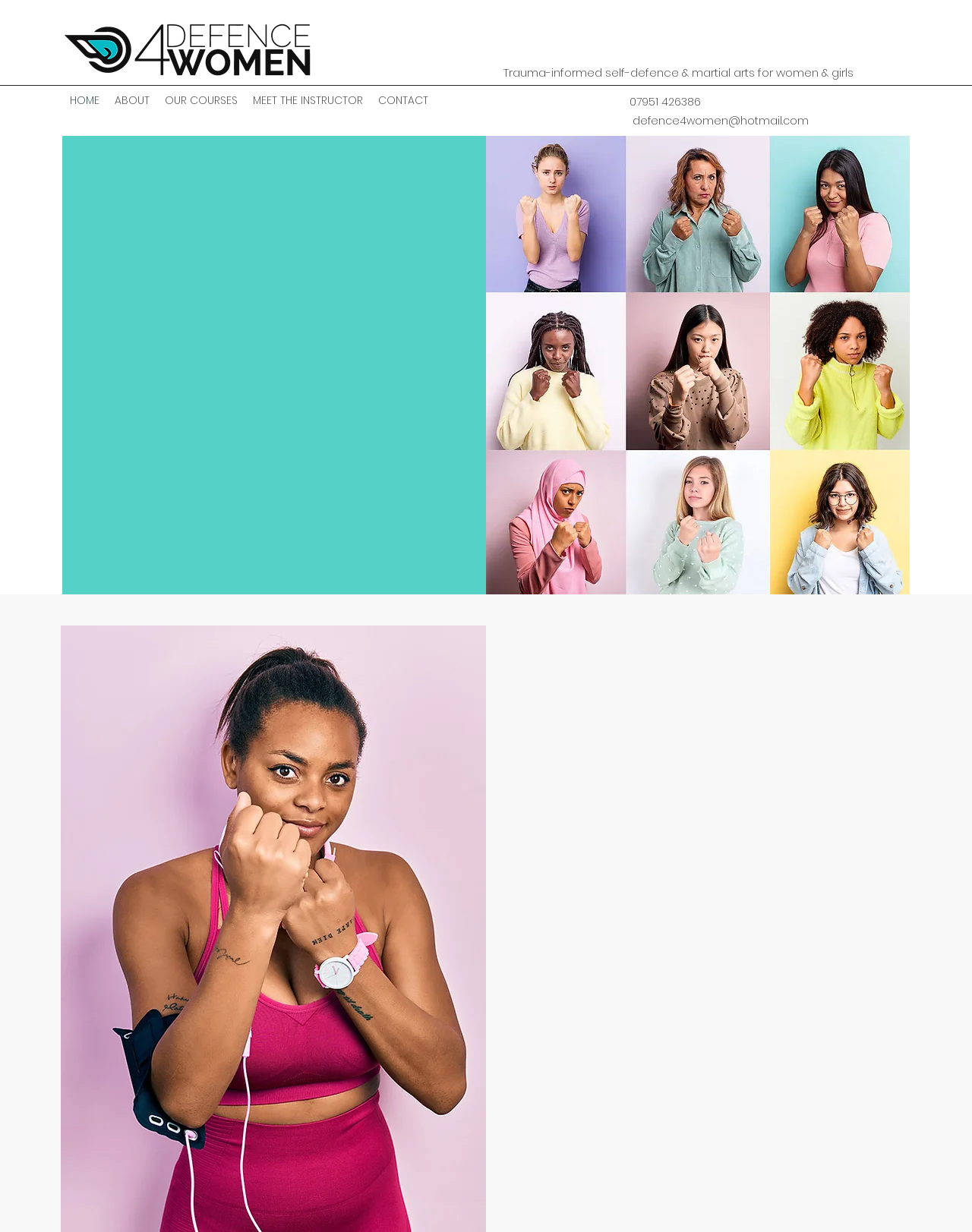Please determine and provide the text content of the webpage's heading.

Trauma-informed self-defence & martial arts for women & girls